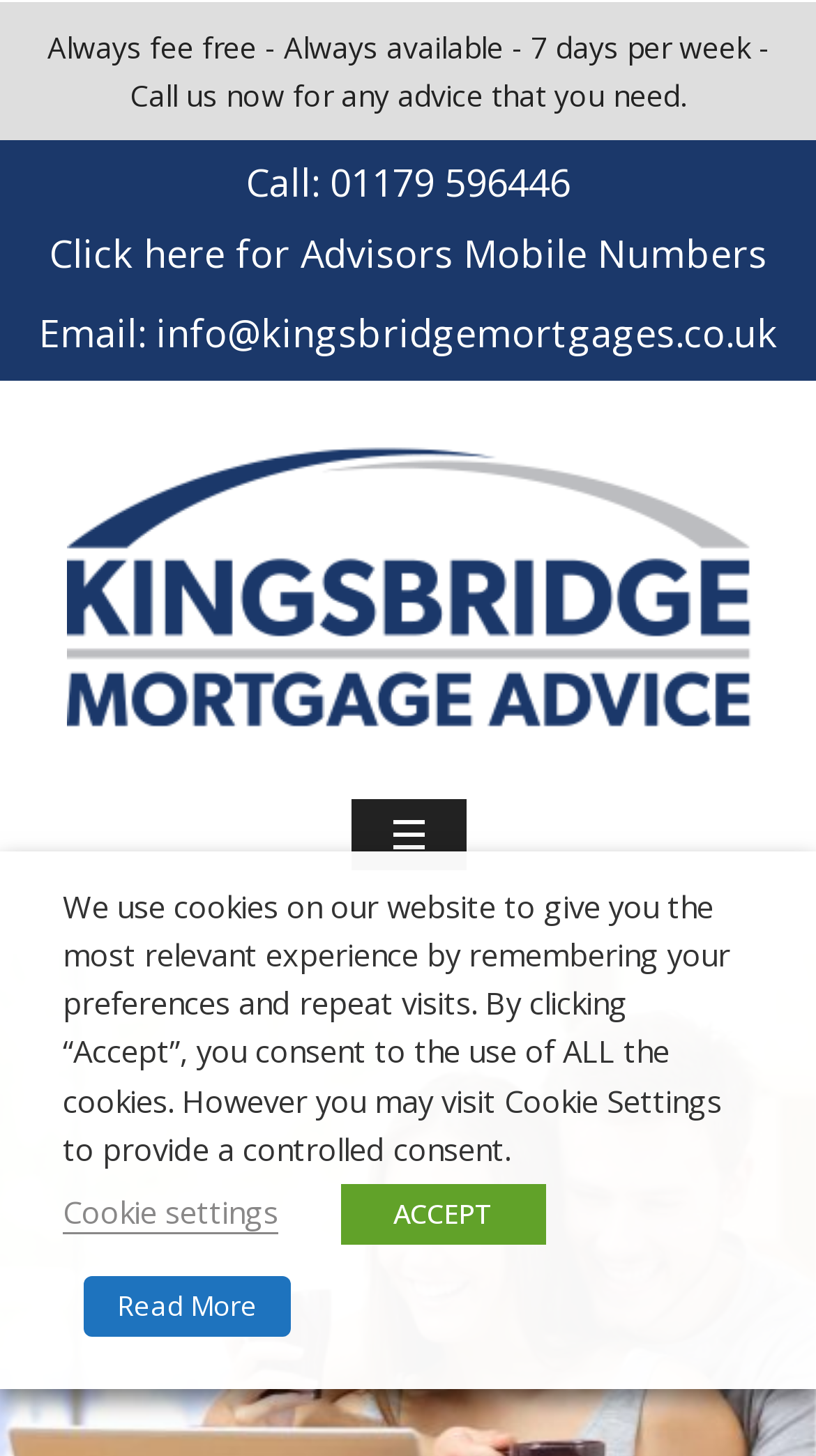Answer the question below with a single word or a brief phrase: 
How many days a week is mortgage advice available?

7 days